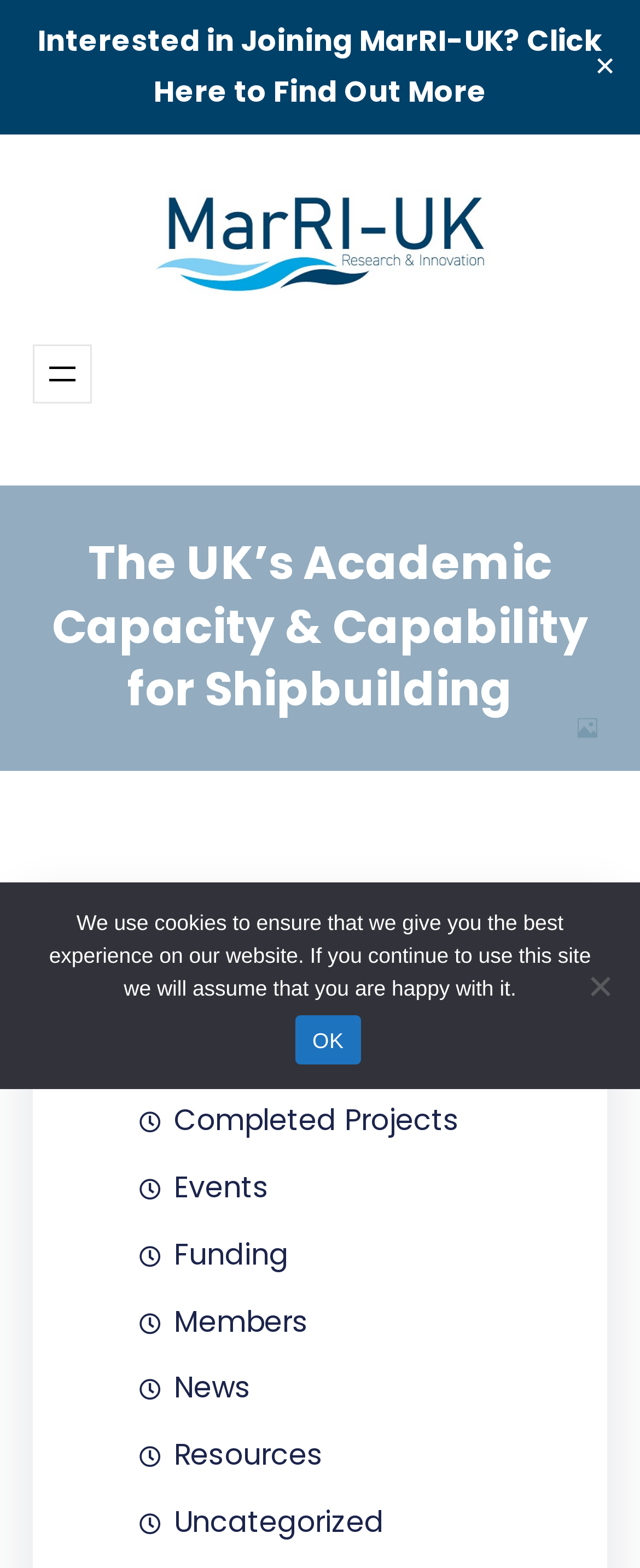Can you locate the main headline on this webpage and provide its text content?

The UK’s Academic Capacity & Capability for Shipbuilding